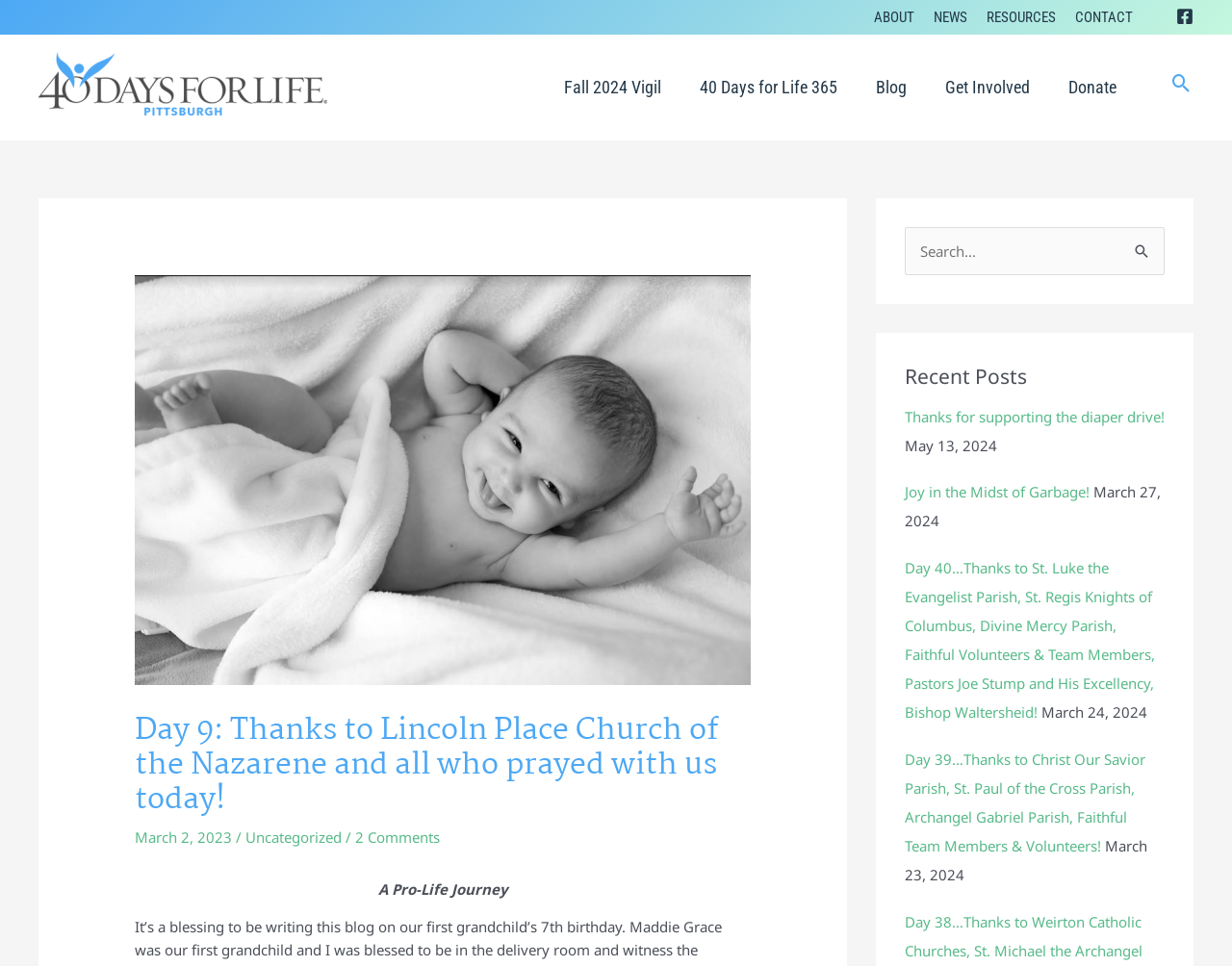How many comments are on the current blog post?
Examine the screenshot and reply with a single word or phrase.

2